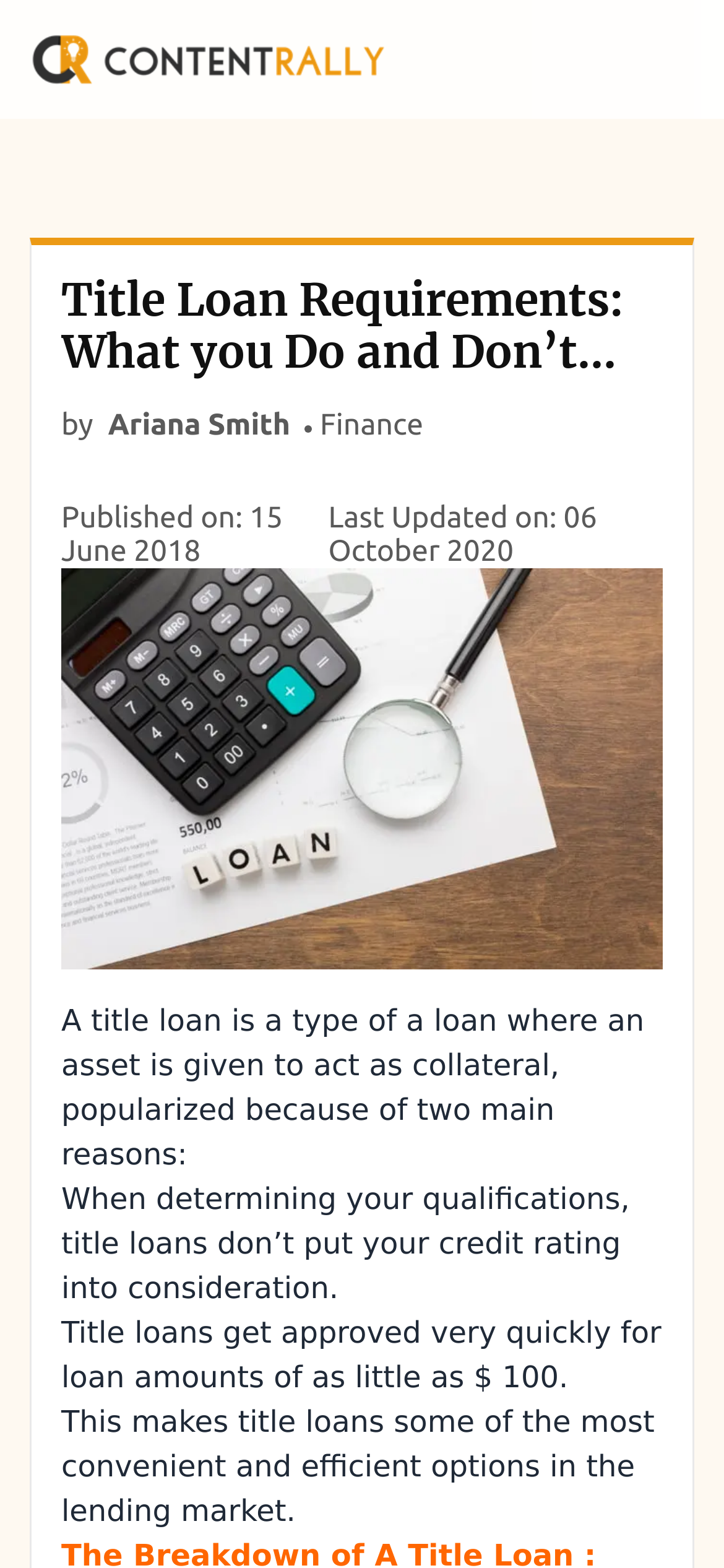How quickly can title loans get approved?
Answer the question with a detailed explanation, including all necessary information.

I determined how quickly title loans can get approved by looking at the text 'Title loans get approved very quickly for loan amounts of as little as $ 100.', which indicates that title loans can get approved very quickly.